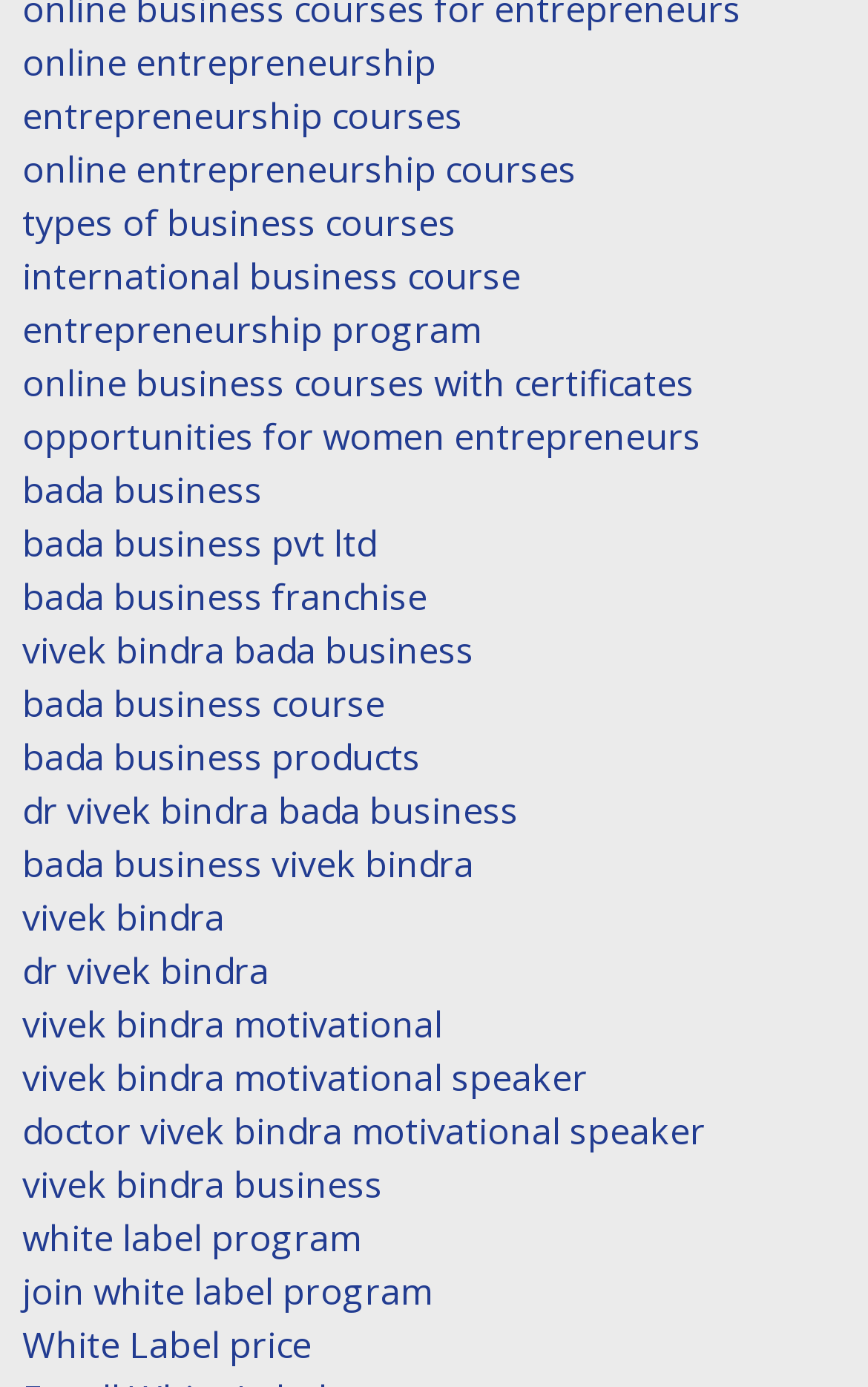Determine the bounding box coordinates of the UI element that matches the following description: "Agency News". The coordinates should be four float numbers between 0 and 1 in the format [left, top, right, bottom].

None